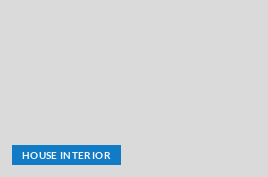Describe all elements and aspects of the image.

The image features a prominent blue button labeled "HOUSE INTERIOR," set against a light gray background. This button likely serves as a navigational element on a webpage related to interior design, home improvement, or real estate. Its placement suggests it could be part of a broader collection of resources or articles focused on enhancing or exploring various aspects of house interiors. The clean design emphasizes usability, inviting users to click for more information or to access related content about house interiors.